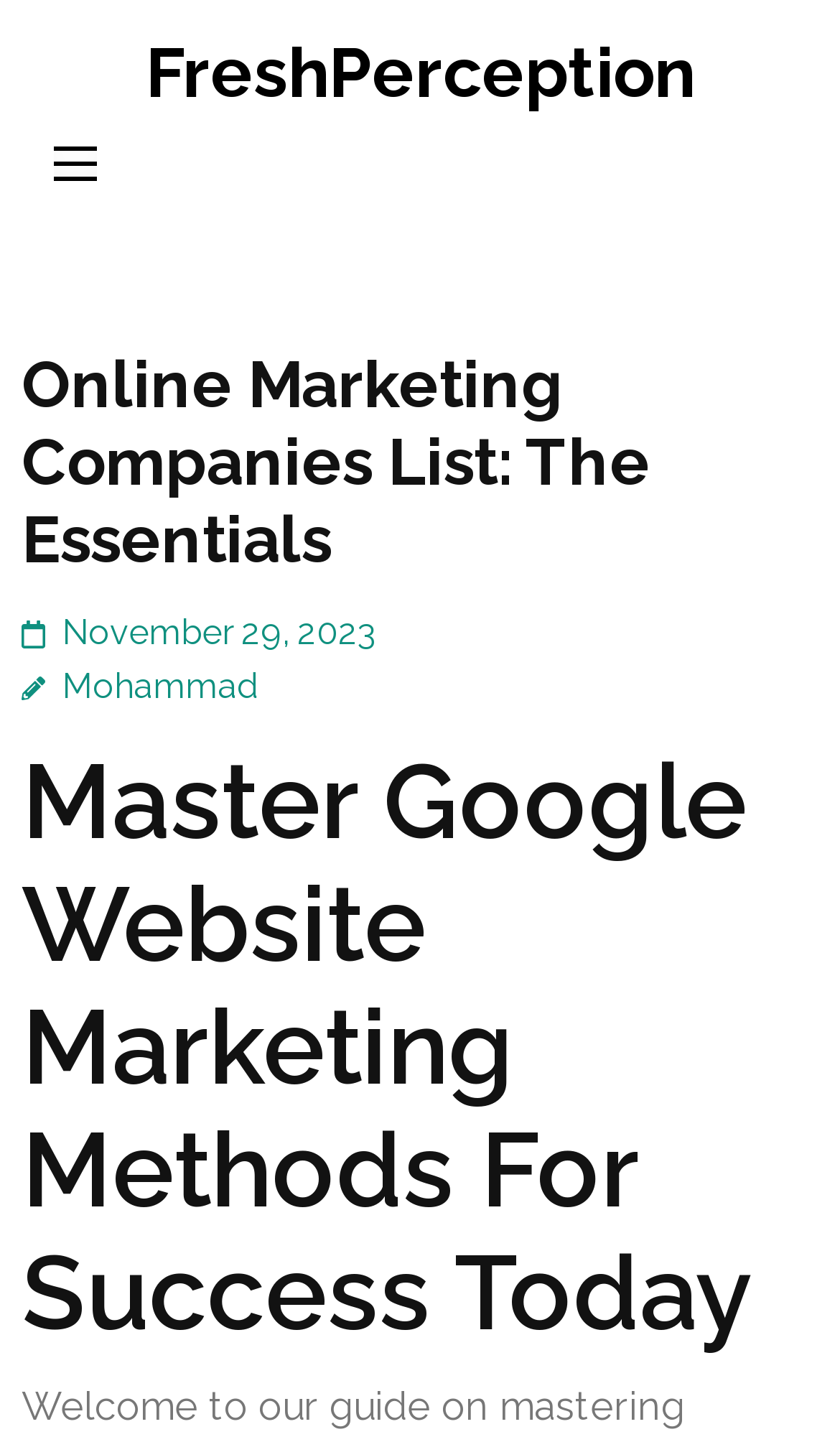Please provide a detailed answer to the question below based on the screenshot: 
What is the company name in the top-left corner?

The company name can be found in the top-left corner of the webpage, it is a link that likely leads to the company's homepage.